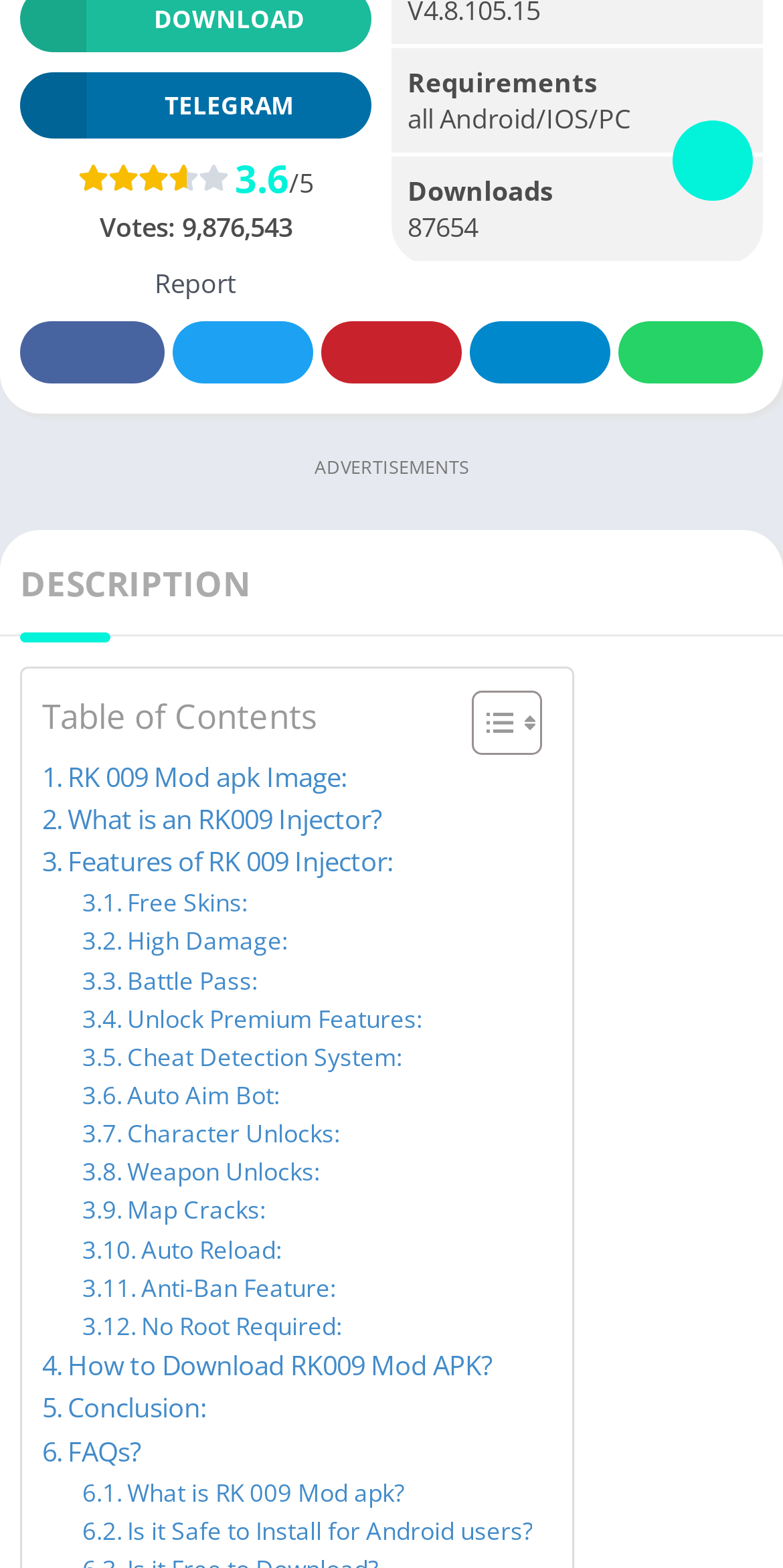Determine the bounding box coordinates of the clickable element to complete this instruction: "Check the Downloads count". Provide the coordinates in the format of four float numbers between 0 and 1, [left, top, right, bottom].

[0.521, 0.133, 0.61, 0.156]